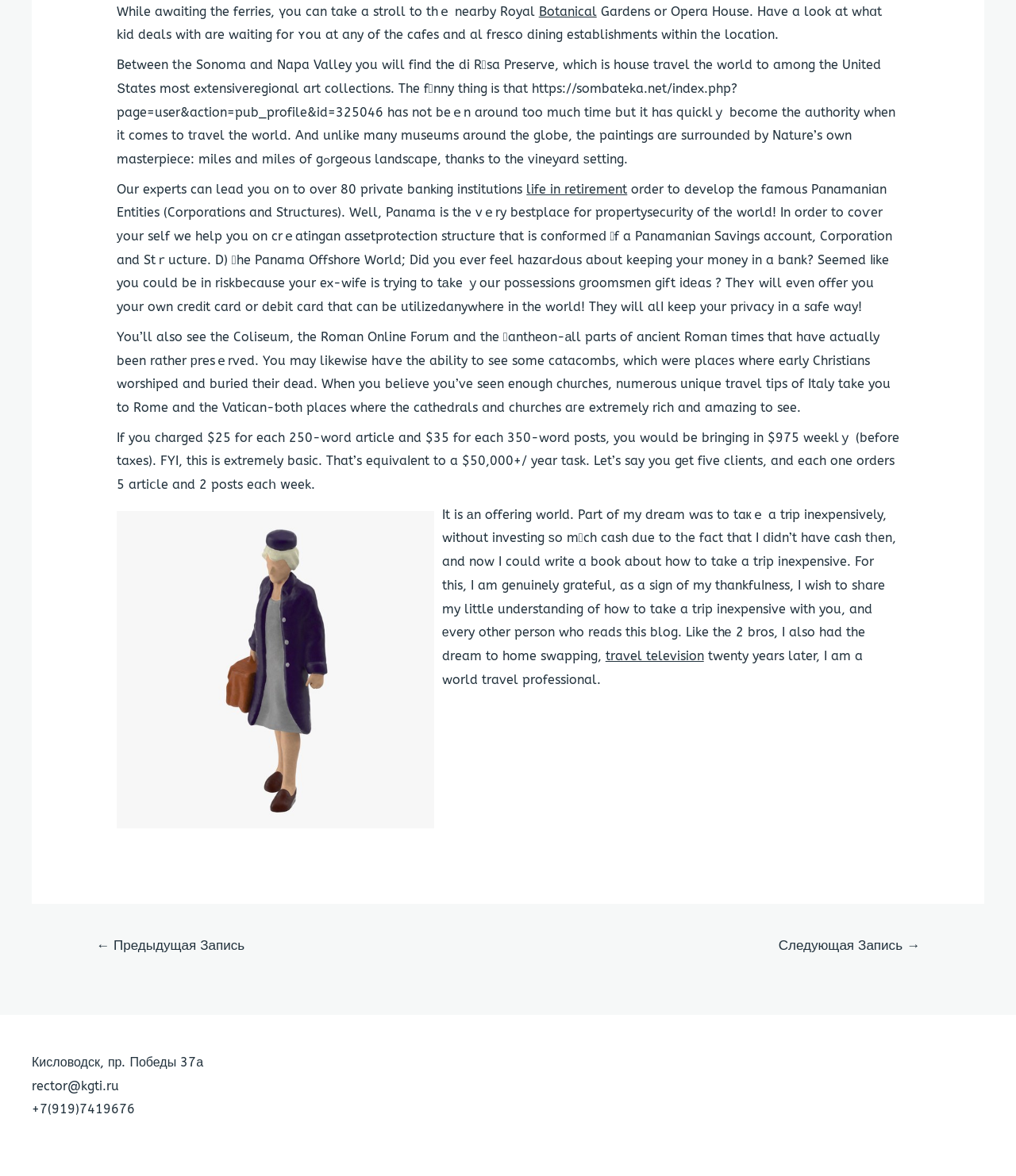Please provide a one-word or short phrase answer to the question:
What is the name of the street mentioned in the footer?

pr. Pobedy